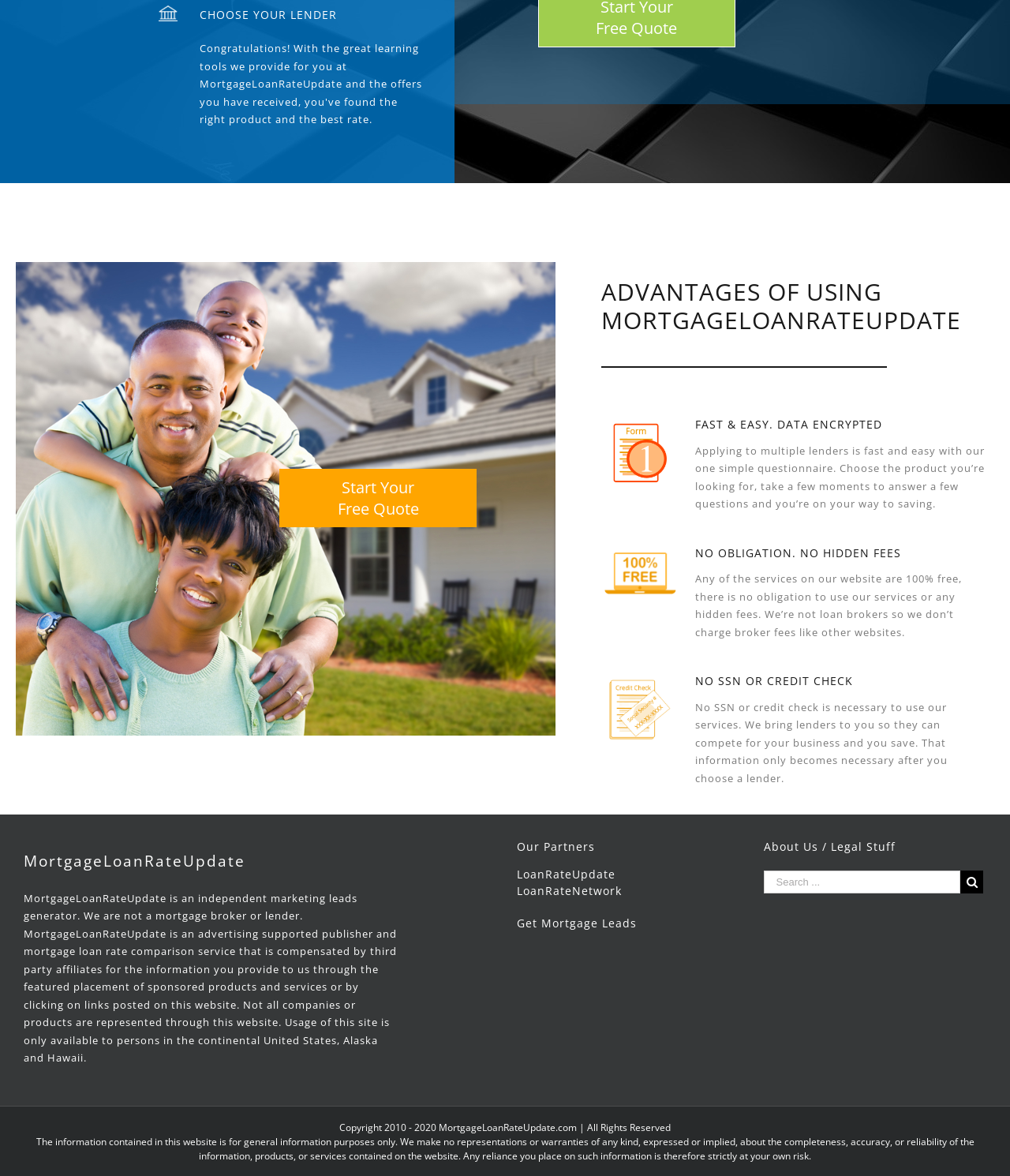Please study the image and answer the question comprehensively:
What is the purpose of MortgageLoanRateUpdate?

Based on the webpage content, MortgageLoanRateUpdate is an independent marketing leads generator that provides mortgage loan rate comparison services, allowing users to compare rates from different lenders.